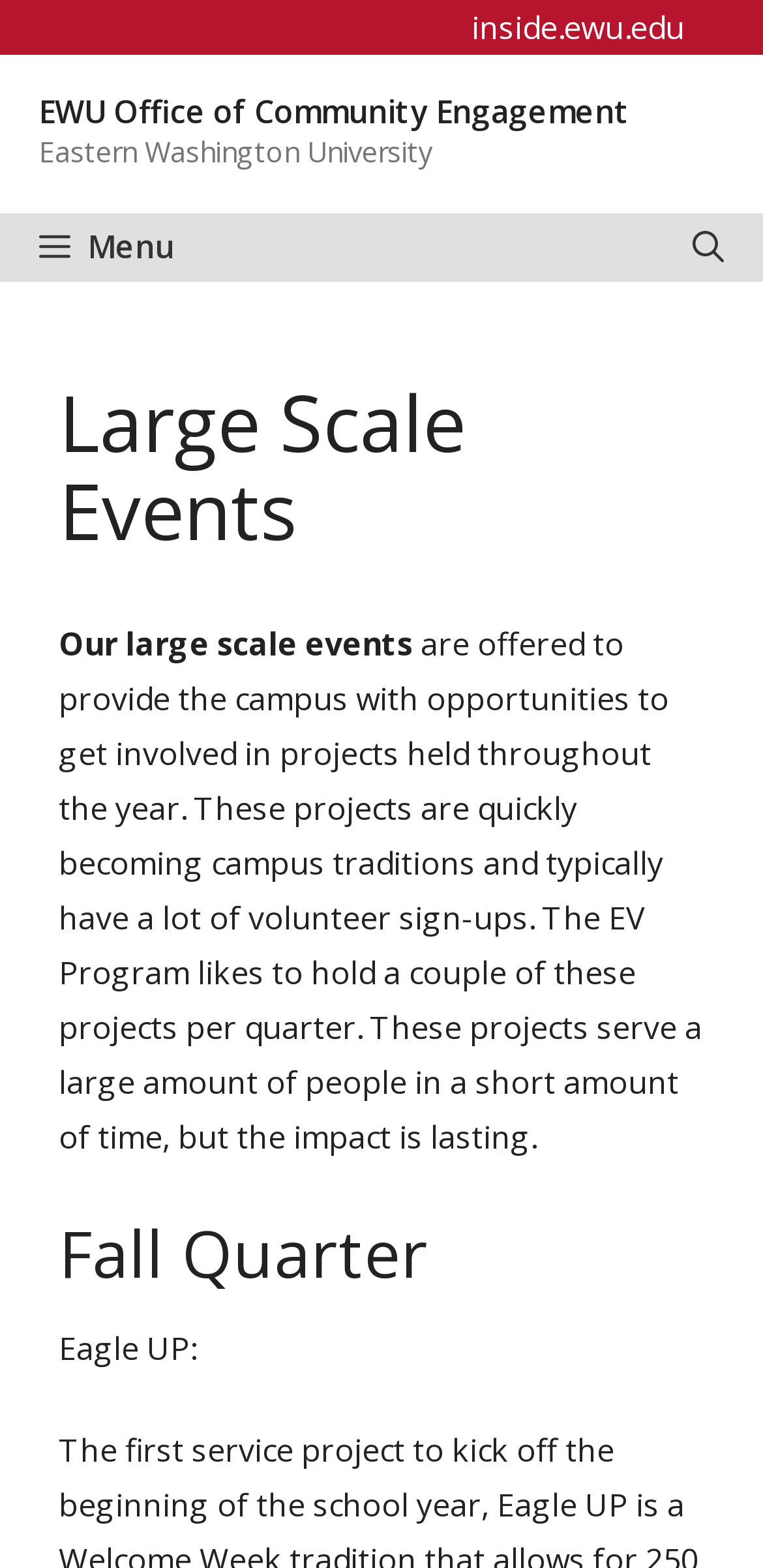Generate the text of the webpage's primary heading.

Large Scale Events